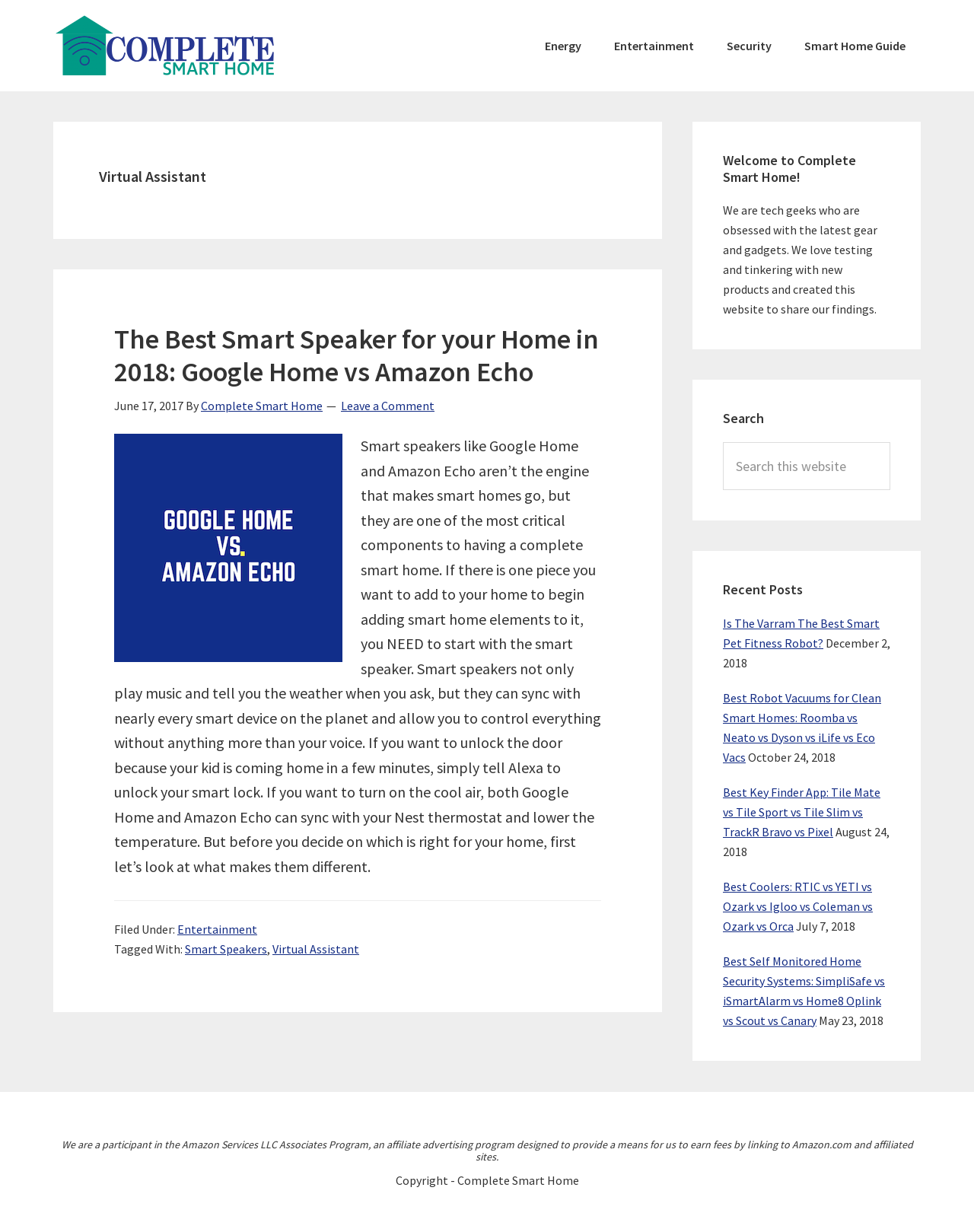Please provide a detailed answer to the question below based on the screenshot: 
How many recent posts are listed?

The 'Recent Posts' section in the primary sidebar lists 5 recent posts, including 'Is The Varram The Best Smart Pet Fitness Robot?', 'Best Robot Vacuums for Clean Smart Homes: Roomba vs Neato vs Dyson vs iLife vs Eco Vacs', and three others.